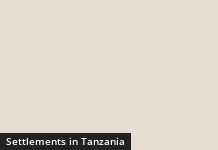Explain in detail what you see in the image.

The image features a caption reading "Settlements in Tanzania," likely associated with various articles covering the topic of urban and rural communities across Tanzania. This context indicates a focus on the socio-economic aspects of settlements, exploring their characteristics, cultural significance, and development. The image is situated in a section of content that emphasizes related topics, linking readers to various resources and discussions pertaining to Tanzania’s growth and infrastructural landscape.